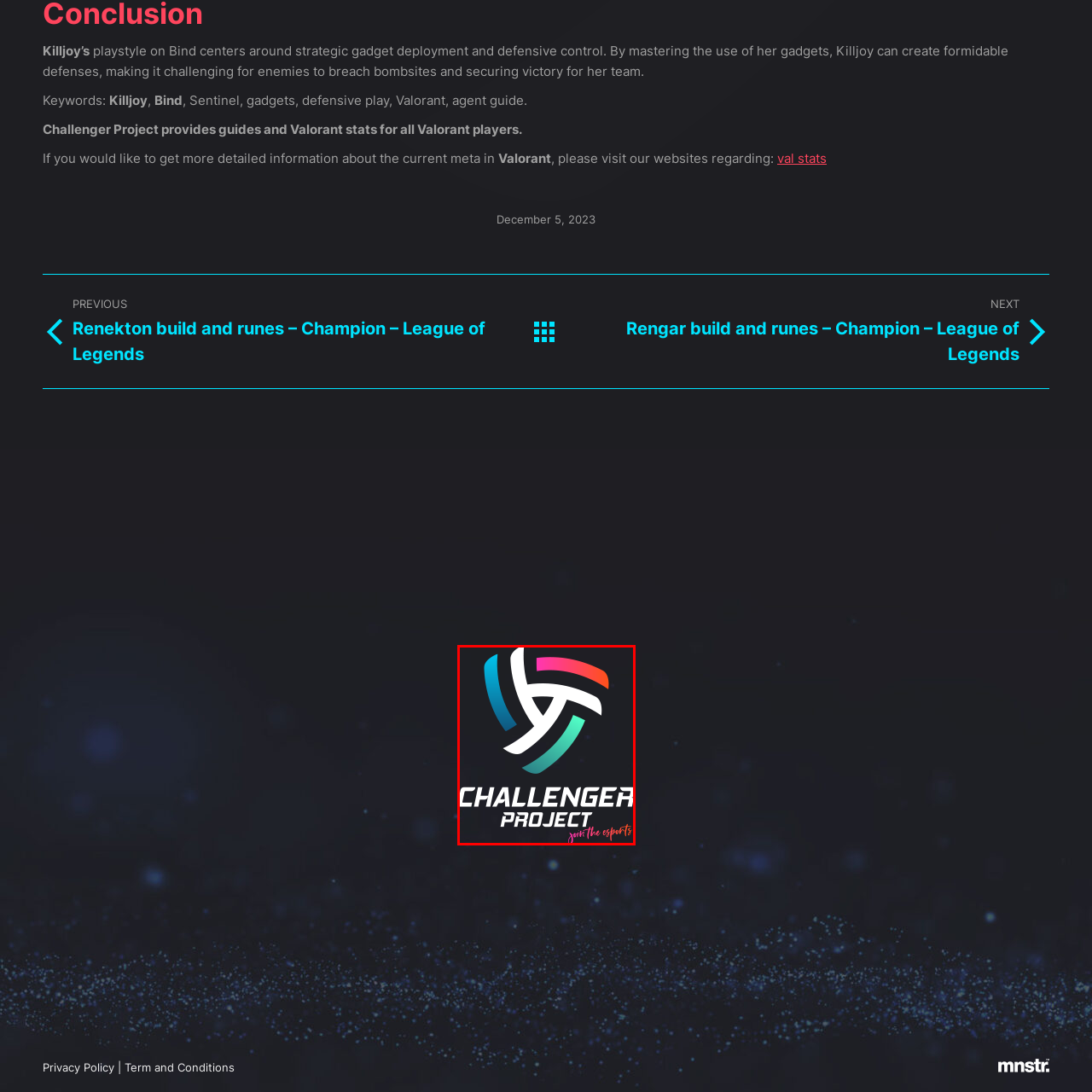Generate a detailed explanation of the image that is highlighted by the red box.

The image features the logo of the "Challenger Project," an esports organization. The logo is designed with a modern and dynamic aesthetic, incorporating a blend of colorful, curved shapes that symbolize movement and competition. The vibrant blue, green, and pink hues create an energetic look, while the bold, stylized text below emphasizes the brand name. Accompanying the logo is the tagline "join the esports," inviting fans and players to become part of the exciting world of competitive gaming. The overall design reflects the organization's commitment to supporting and guiding players in the esports arena.